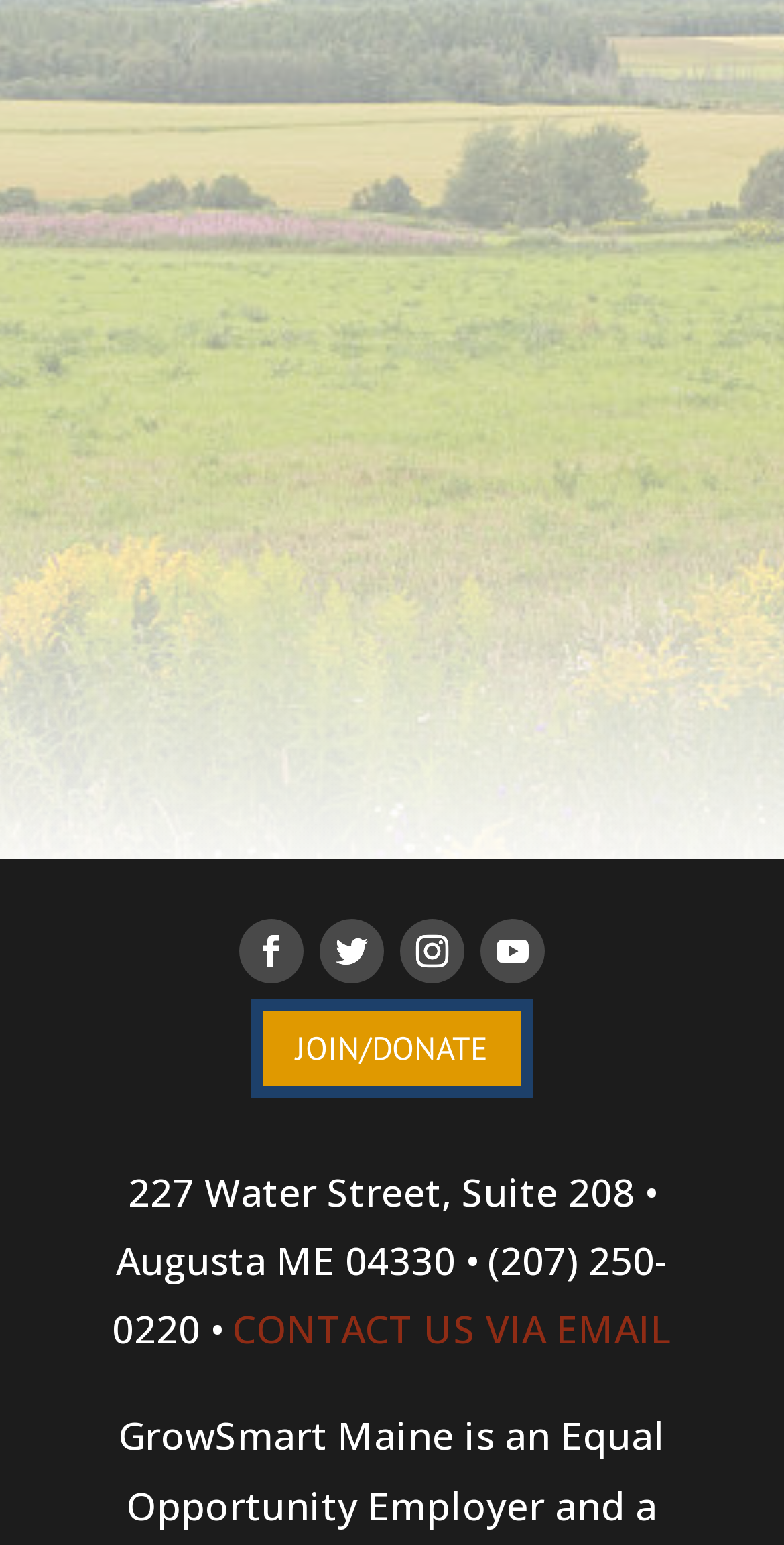Give the bounding box coordinates for the element described by: "Follow".

[0.51, 0.595, 0.592, 0.637]